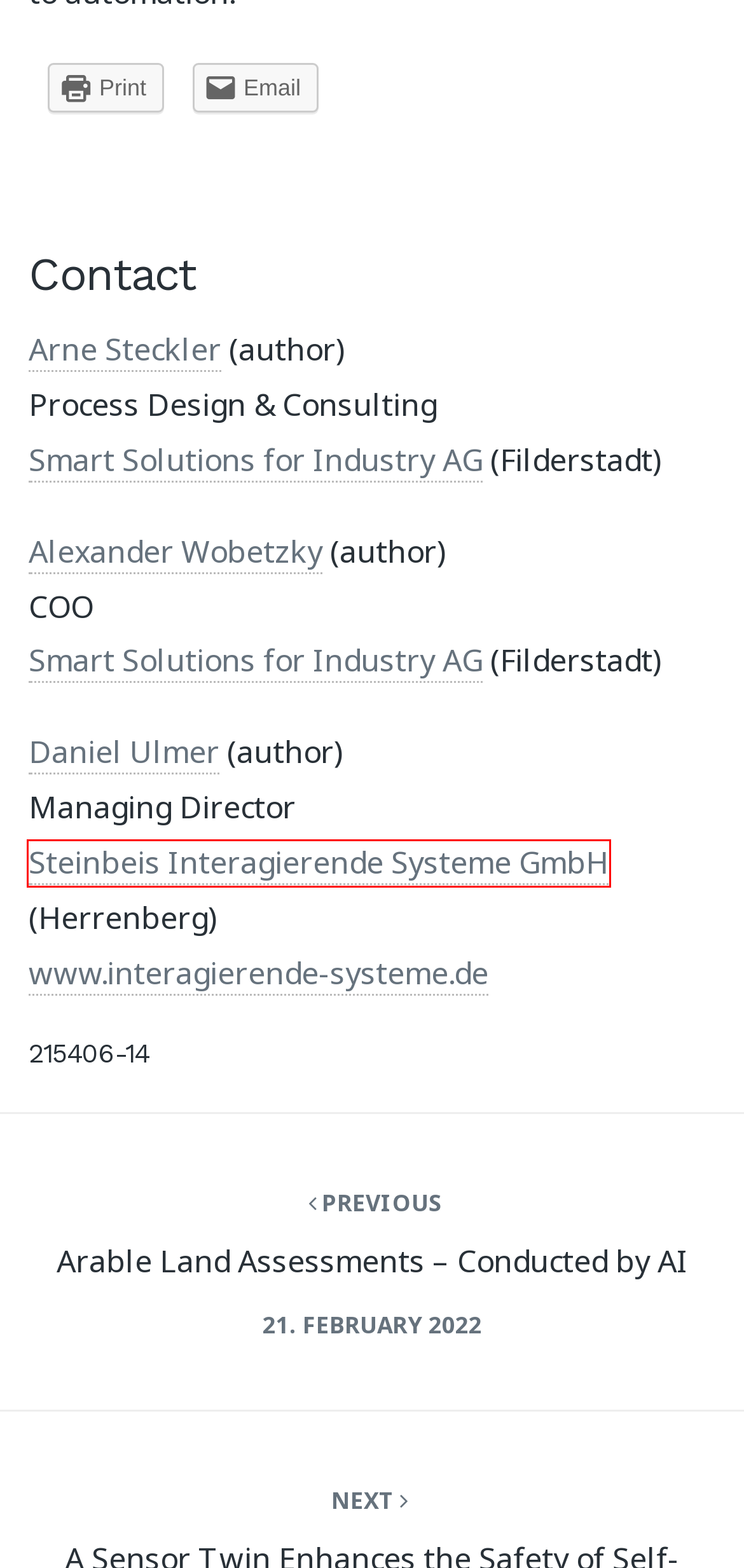Given a screenshot of a webpage featuring a red bounding box, identify the best matching webpage description for the new page after the element within the red box is clicked. Here are the options:
A. Steinbeis Transfer-Magazin  » How Automating Processes Raises Productivity and Cuts Costs » Print
B. Steinbeis-IAS – Steinbeis Interagierende Systeme
C. Smart Solutions for Industry AG - Gemeinsam in das digitale Zeitalter
D. Steinbeis Interagierende Systeme GmbH
E. Archive – Steinbeis Transfer-Magazin
F. Publications
G. A Sensor Twin Enhances the Safety of Self-Driving Vehicles – Steinbeis Transfer-Magazin
H. Arable Land Assessments –  Conducted by AI – Steinbeis Transfer-Magazin

D